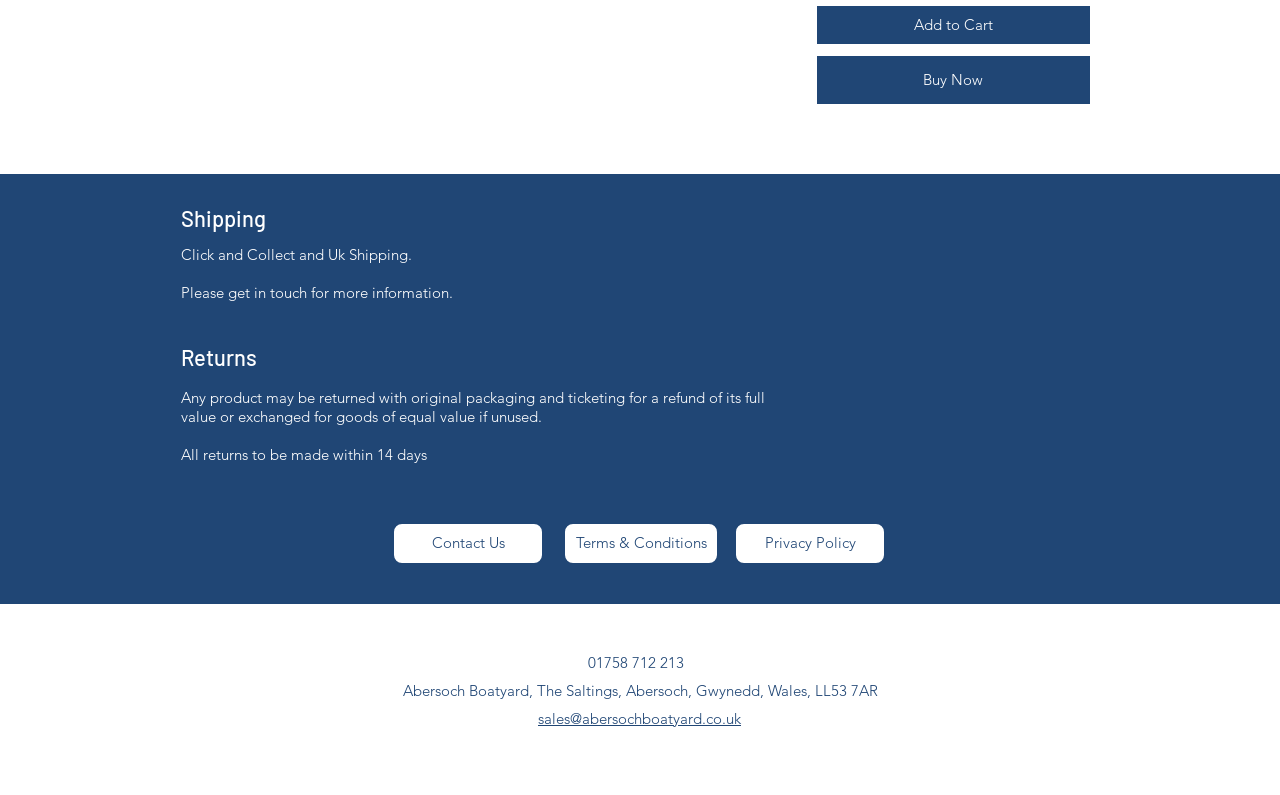Please identify the bounding box coordinates of the area I need to click to accomplish the following instruction: "Click Privacy Policy".

[0.573, 0.657, 0.692, 0.711]